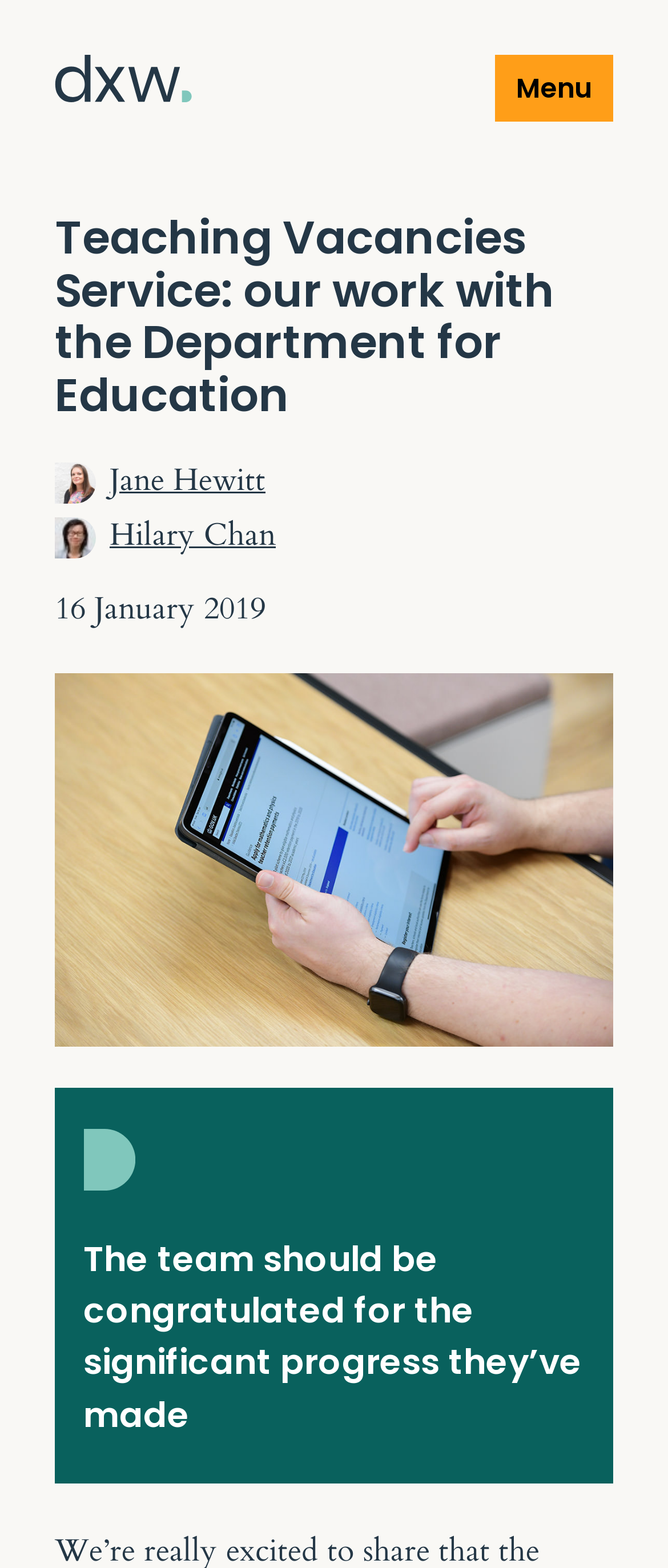Identify the bounding box for the given UI element using the description provided. Coordinates should be in the format (top-left x, top-left y, bottom-right x, bottom-right y) and must be between 0 and 1. Here is the description: parent_node: Menu title="dxw"

[0.082, 0.035, 0.287, 0.074]